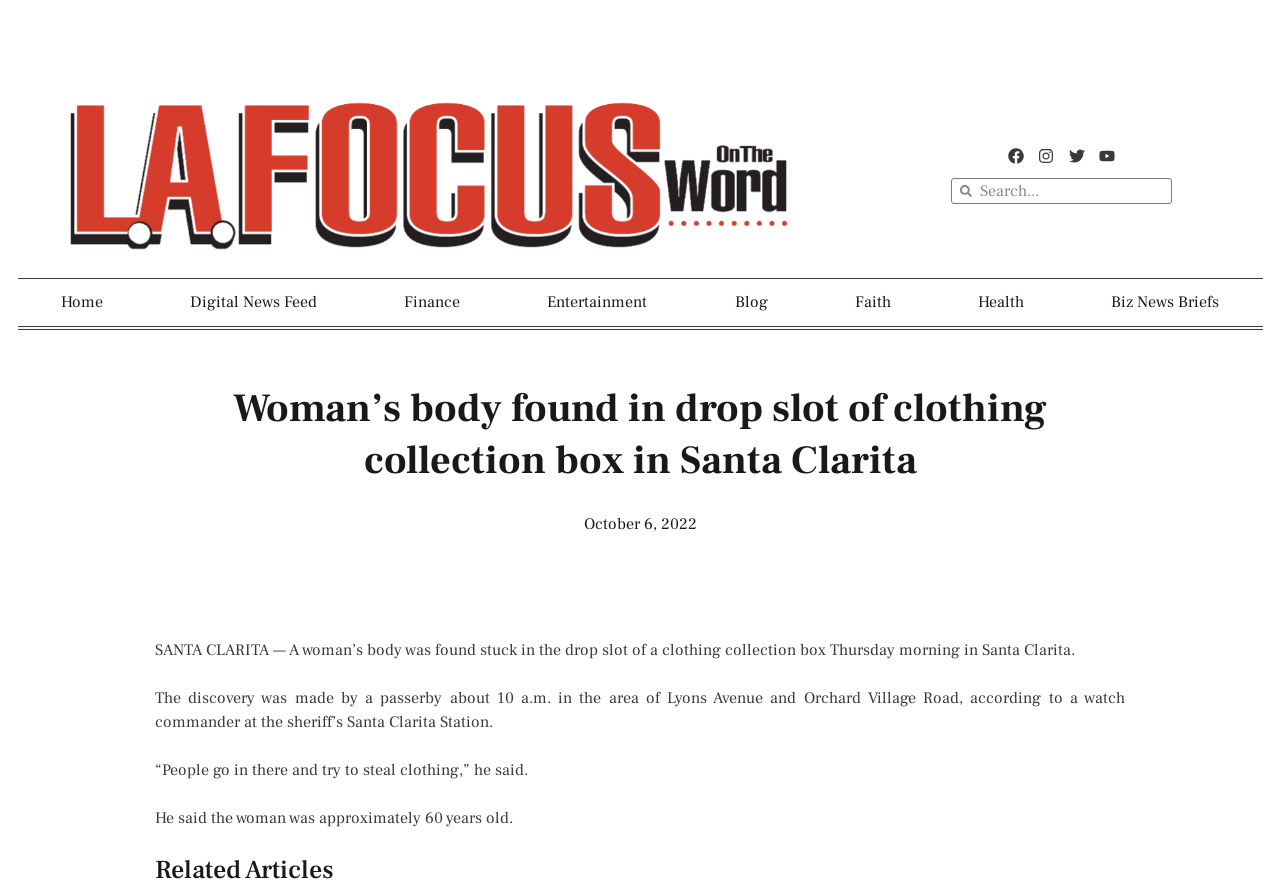What is the purpose of the box where the woman's body was found?
Could you give a comprehensive explanation in response to this question?

Based on the text content of the webpage, specifically the StaticText element with the text 'SANTA CLARITA — A woman’s body was found stuck in the drop slot of a clothing collection box Thursday morning in Santa Clarita.', we can determine that the purpose of the box where the woman's body was found is for clothing collection.